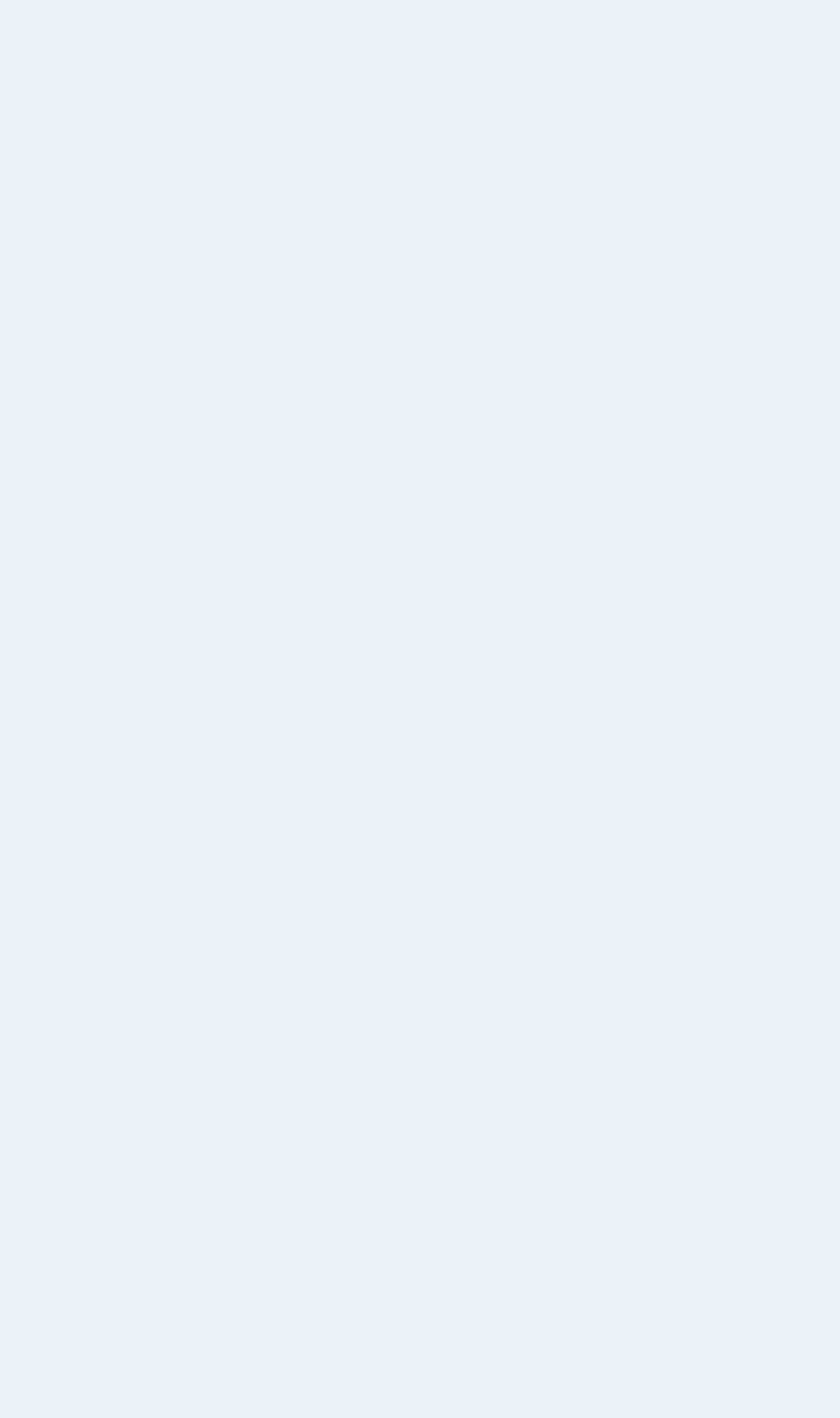Identify the bounding box coordinates for the region to click in order to carry out this instruction: "read the related news". Provide the coordinates using four float numbers between 0 and 1, formatted as [left, top, right, bottom].

[0.026, 0.492, 0.179, 0.518]